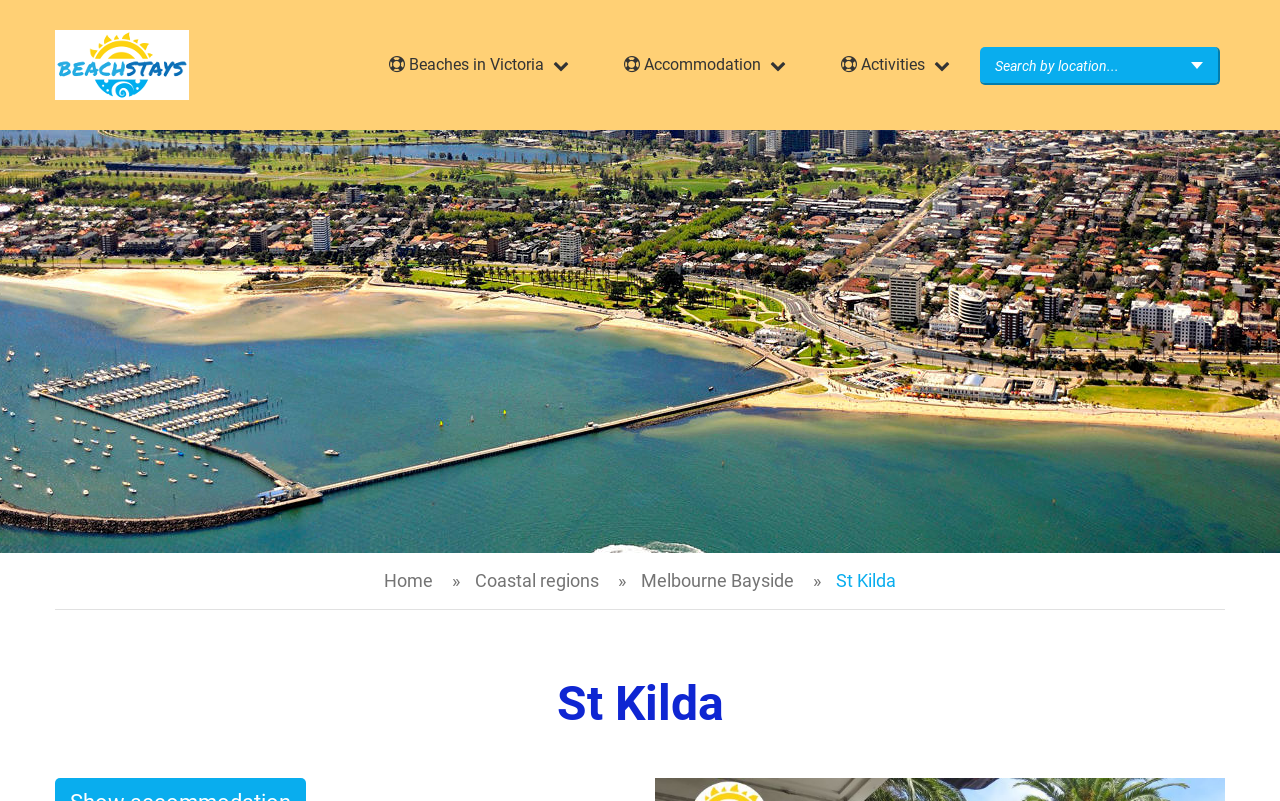Please identify the bounding box coordinates of the element that needs to be clicked to execute the following command: "View St Kilda". Provide the bounding box using four float numbers between 0 and 1, formatted as [left, top, right, bottom].

[0.043, 0.848, 0.957, 0.908]